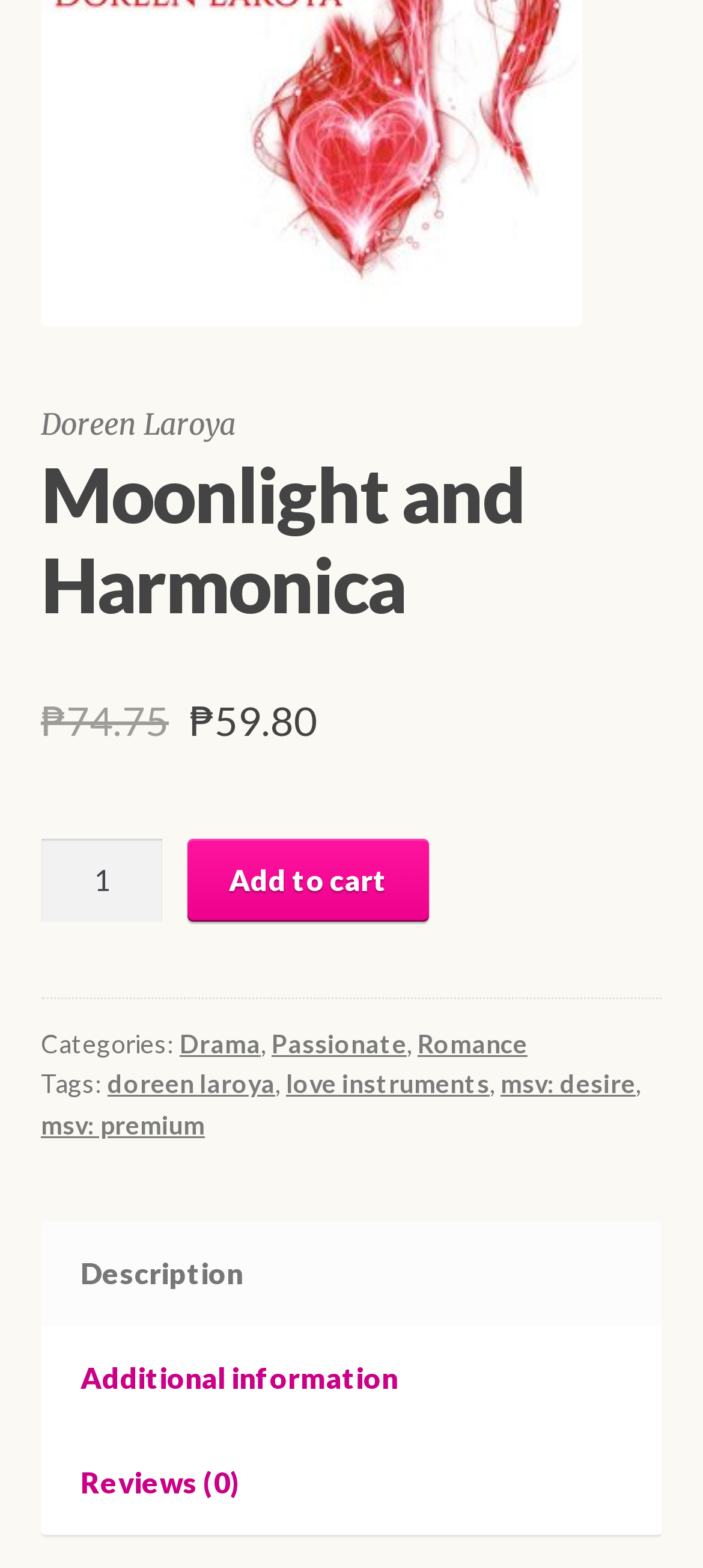Respond to the question below with a single word or phrase:
How many reviews does the product have?

0